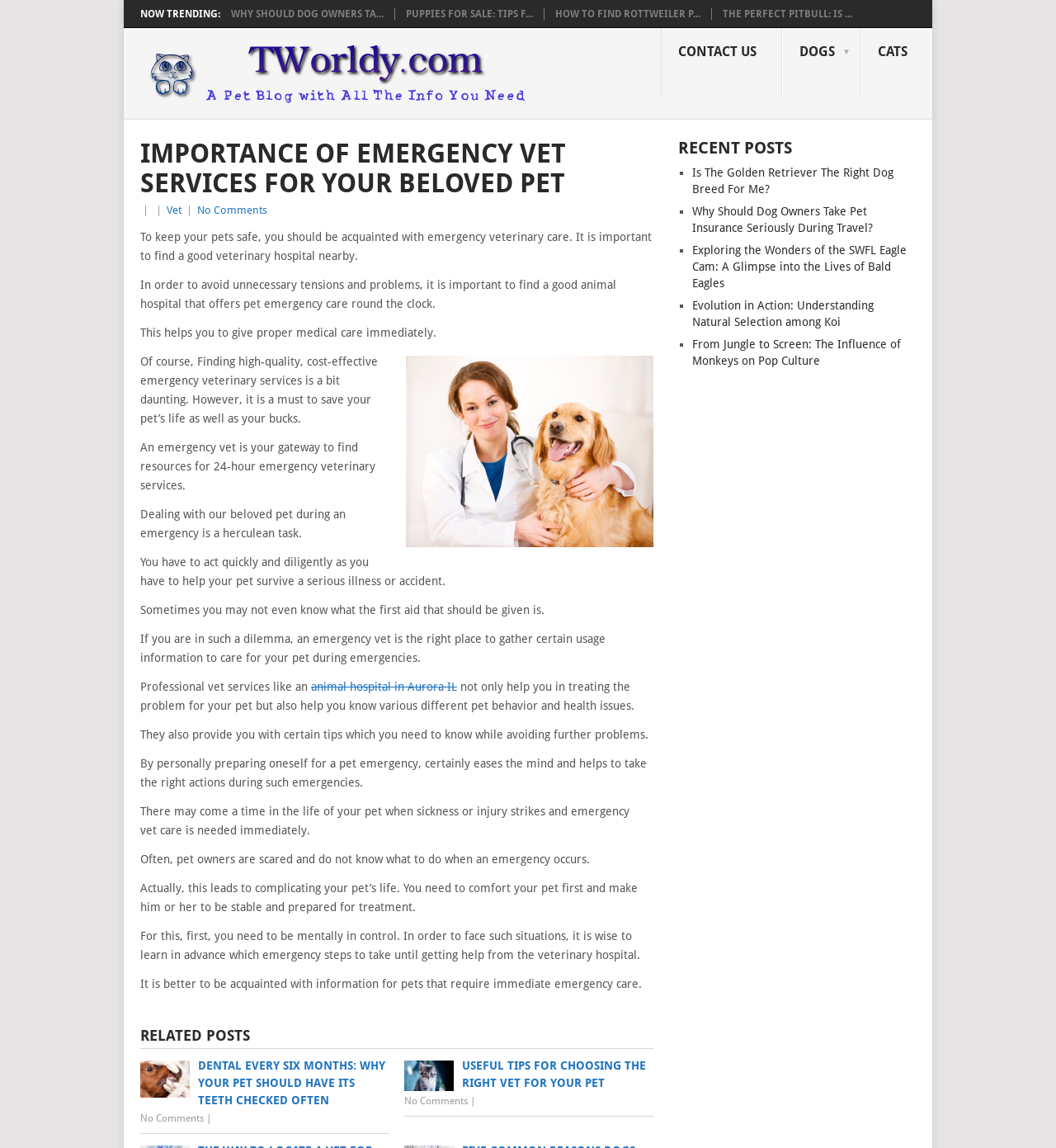Show the bounding box coordinates for the element that needs to be clicked to execute the following instruction: "Click on 'CONTACT US'". Provide the coordinates in the form of four float numbers between 0 and 1, i.e., [left, top, right, bottom].

[0.626, 0.025, 0.741, 0.084]